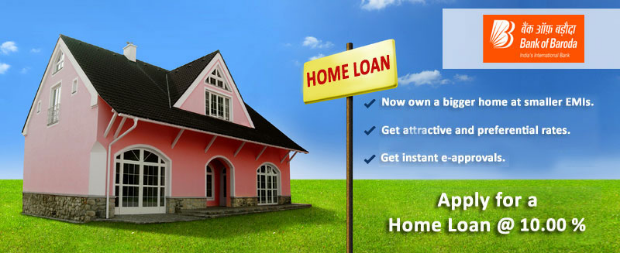What is the interest rate mentioned?
Please look at the screenshot and answer in one word or a short phrase.

10.00%